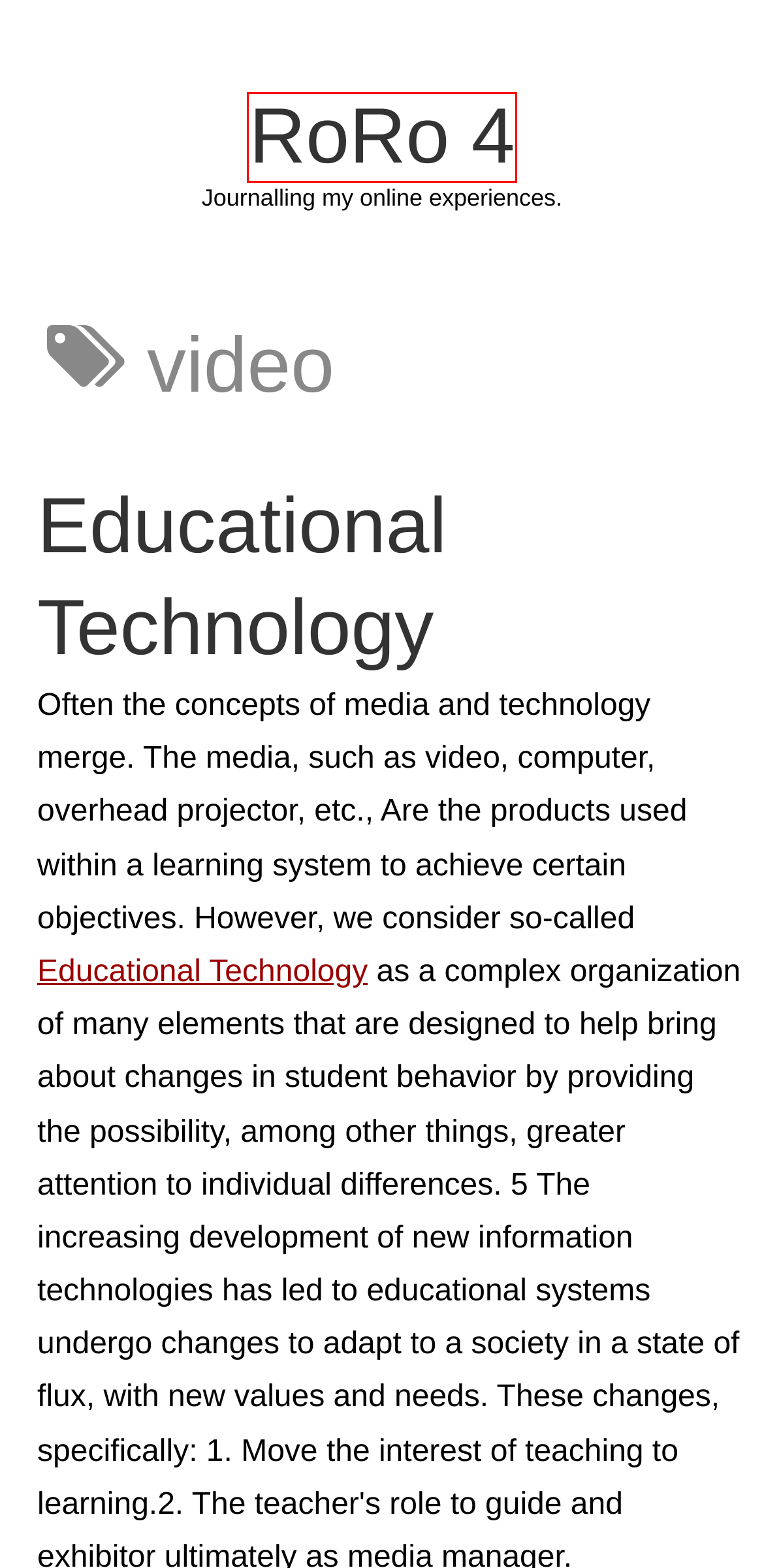Given a webpage screenshot with a red bounding box around a particular element, identify the best description of the new webpage that will appear after clicking on the element inside the red bounding box. Here are the candidates:
A. February 2012 – RoRo 4
B. October 2019 – RoRo 4
C. November 2014 – RoRo 4
D. November 2012 – RoRo 4
E. house – RoRo 4
F. July 2013 – RoRo 4
G. July 2018 – RoRo 4
H. RoRo 4 – Journalling my online experiences.

H